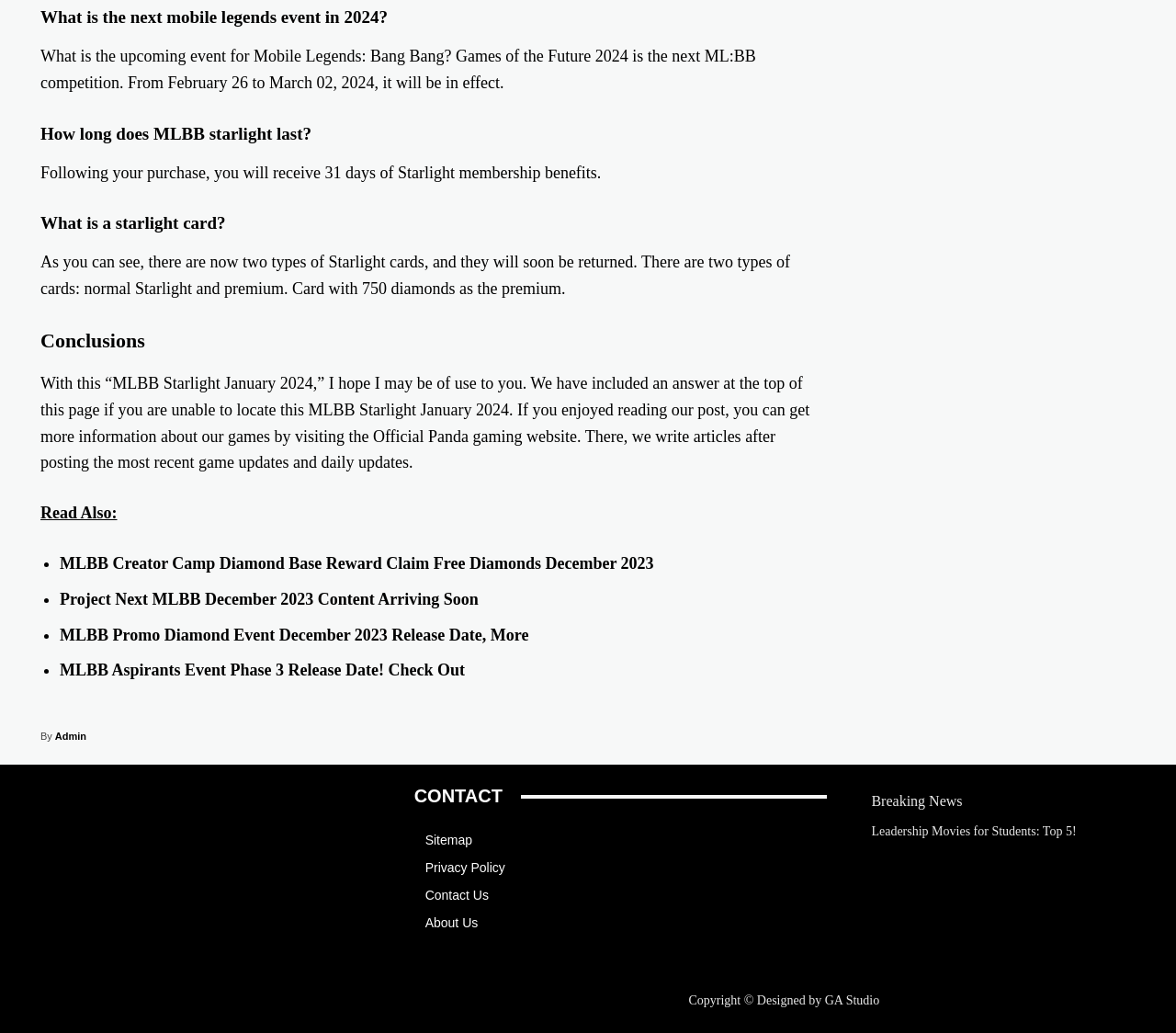Determine the bounding box coordinates for the UI element matching this description: "Privacy Policy".

[0.361, 0.827, 0.703, 0.853]